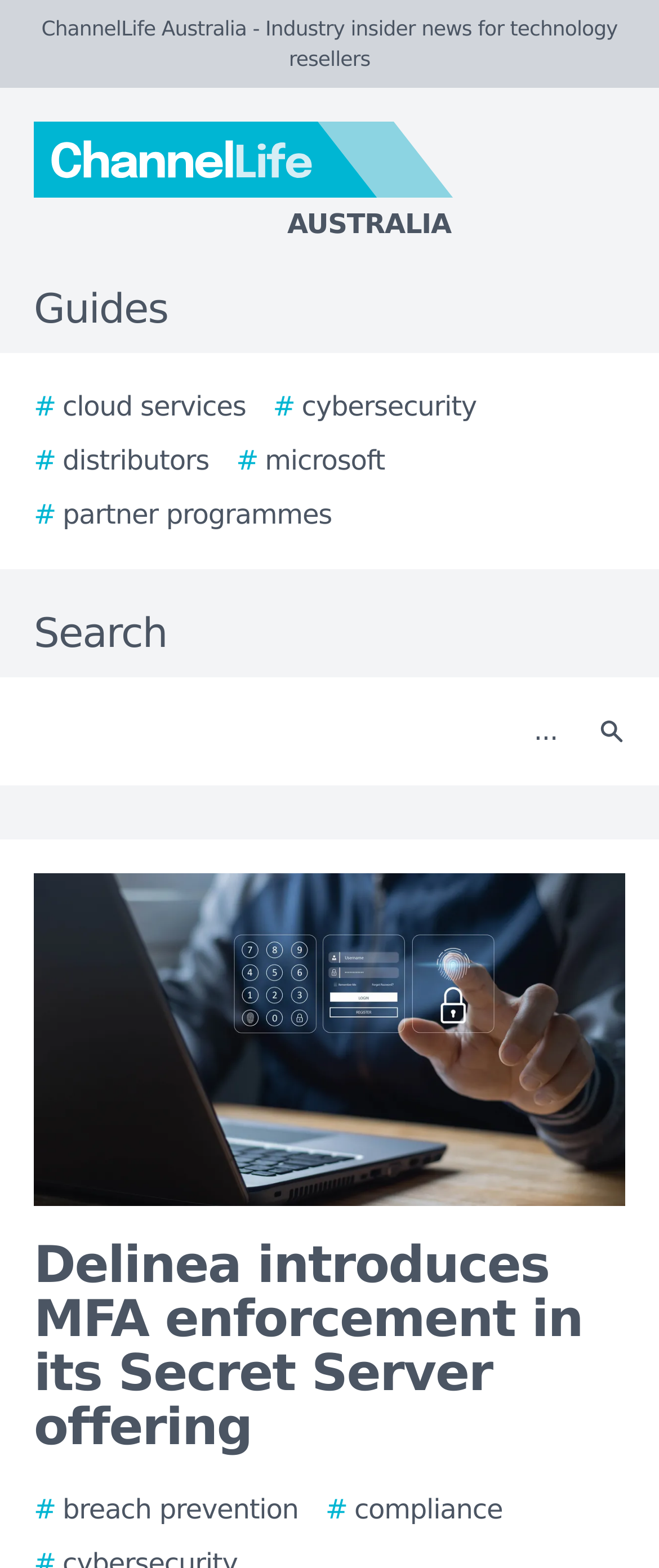Please provide a one-word or phrase answer to the question: 
What is the purpose of the textbox at the top right?

Search